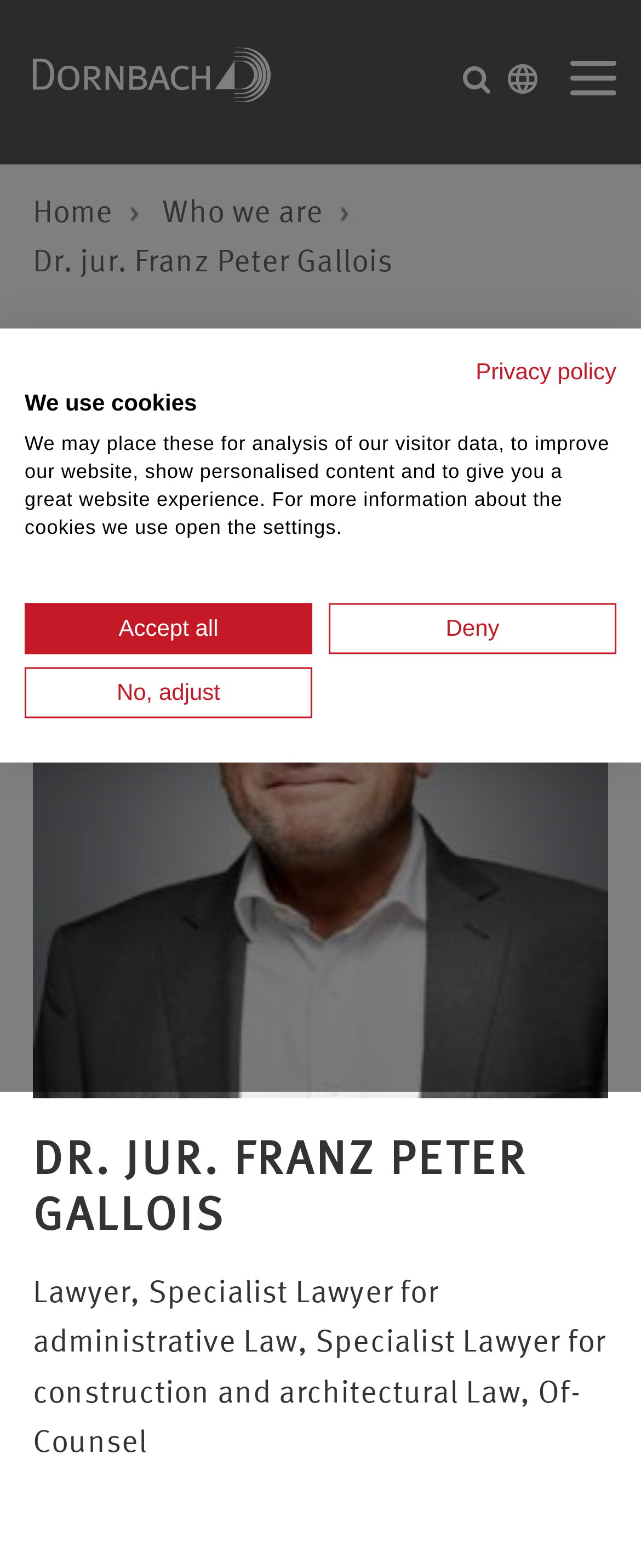How many navigation links are in the top section?
We need a detailed and meticulous answer to the question.

I found three navigation links: 'Home', 'Who we are', and 'Dornbach' in the link elements with bounding box coordinates [0.051, 0.123, 0.227, 0.146], [0.253, 0.123, 0.555, 0.146], and [0.051, 0.029, 0.423, 0.065] respectively.